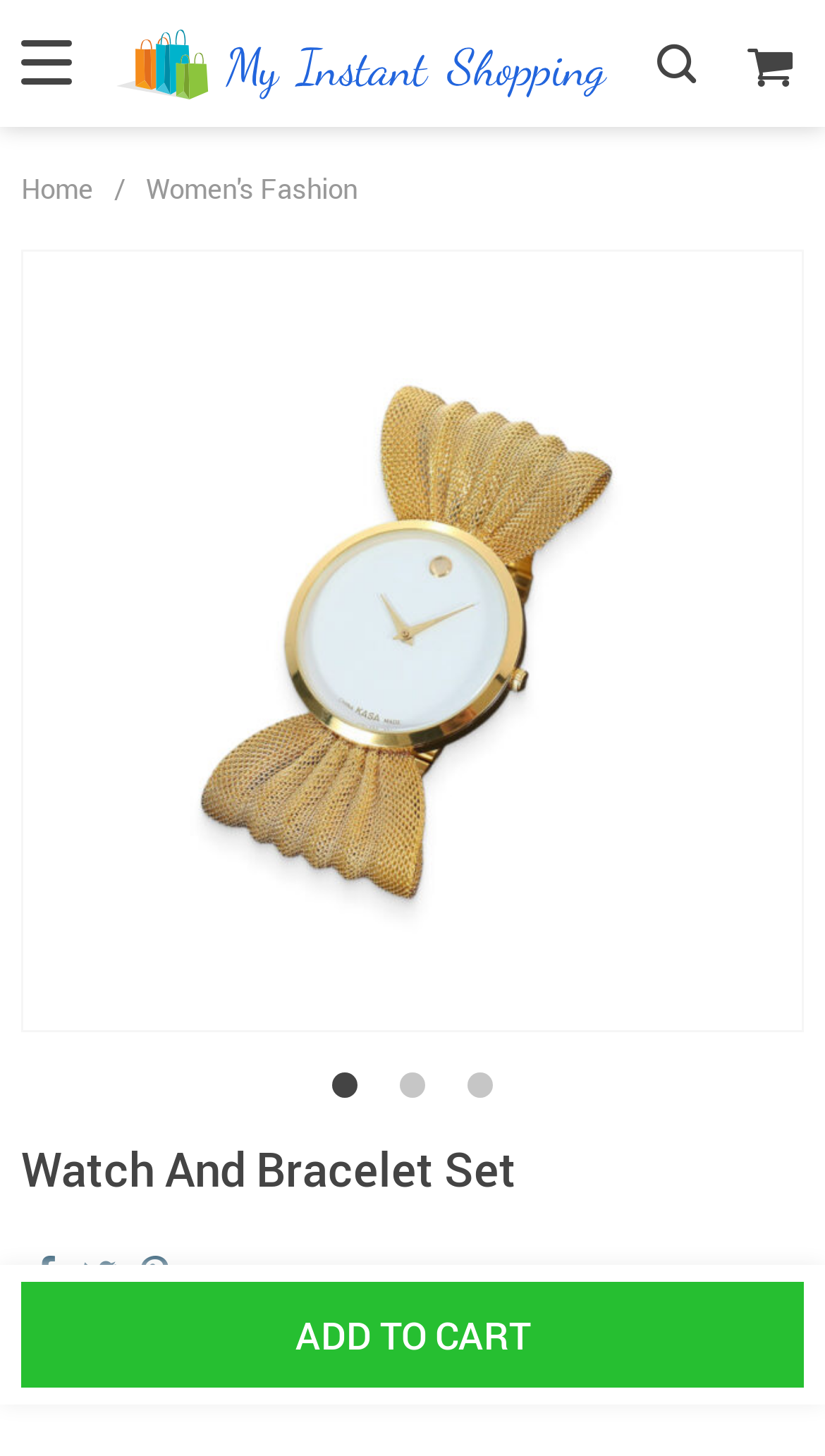What is the price of the product?
Answer the question with a detailed explanation, including all necessary information.

I found the price of the product by looking at the StaticText element with the text 'US $26.49' located at the bottom of the page.